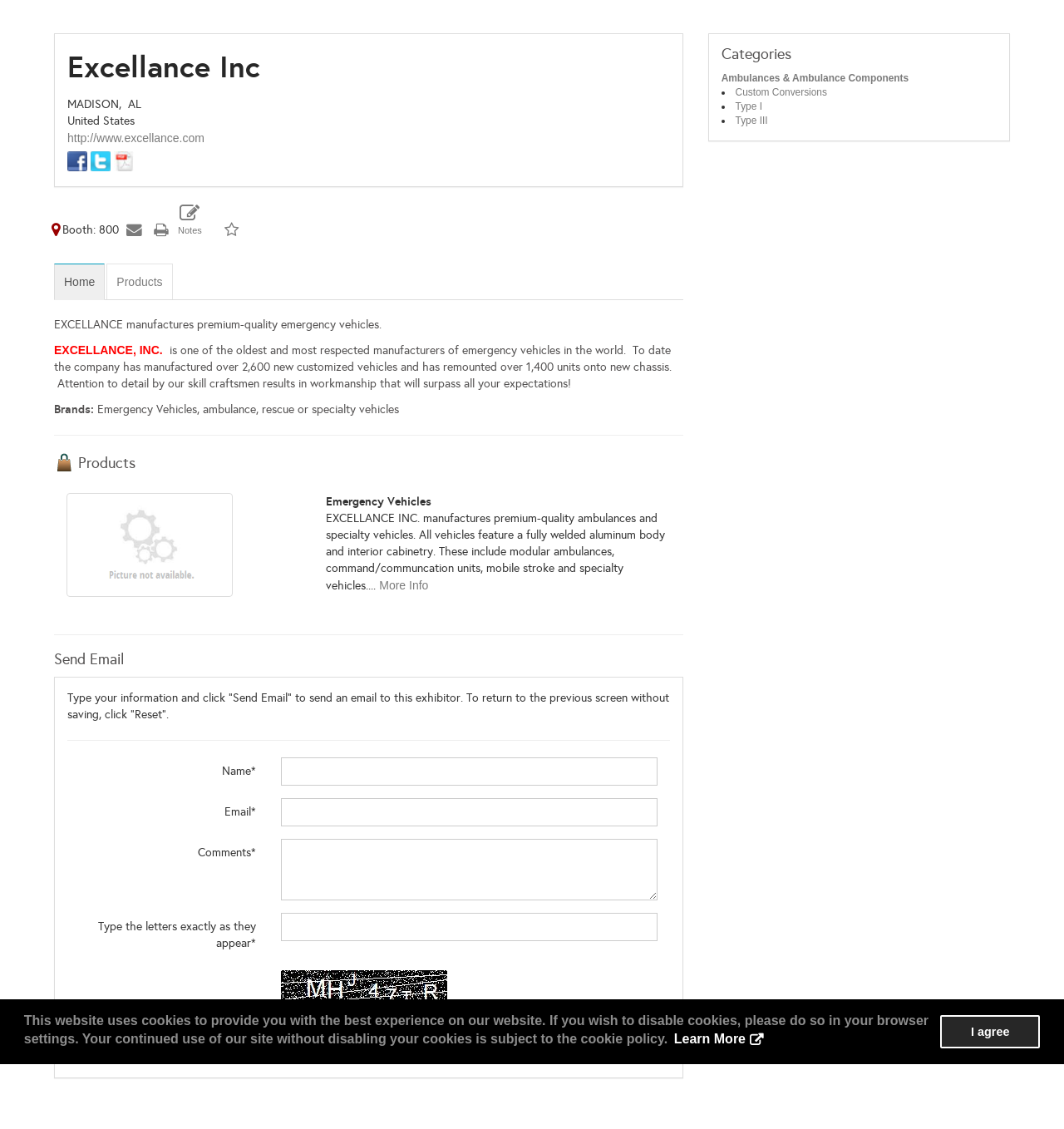From the details in the image, provide a thorough response to the question: What is the location of Excellance Inc?

The location of Excellance Inc is MADISON, AL, United States, which can be found in the text elements on the webpage that display the company's address.